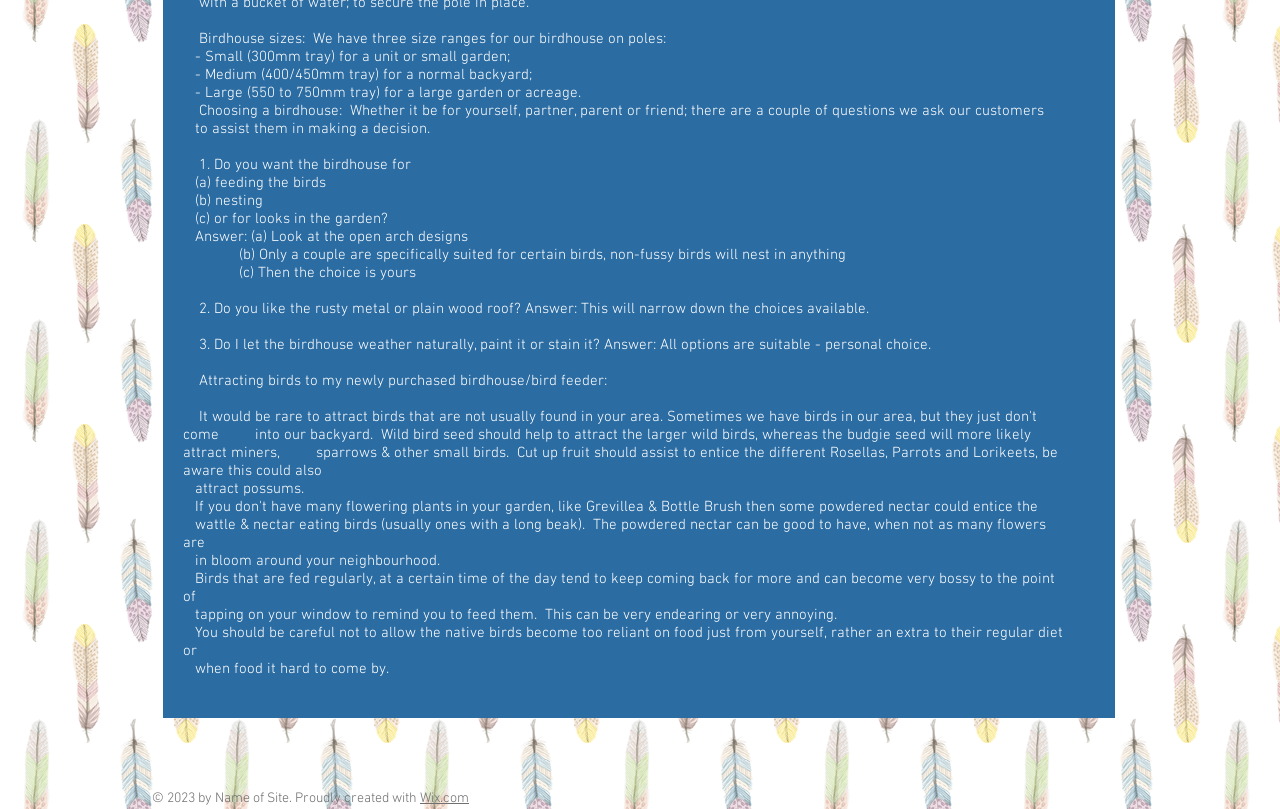From the webpage screenshot, predict the bounding box coordinates (top-left x, top-left y, bottom-right x, bottom-right y) for the UI element described here: Wix.com

[0.328, 0.977, 0.366, 0.998]